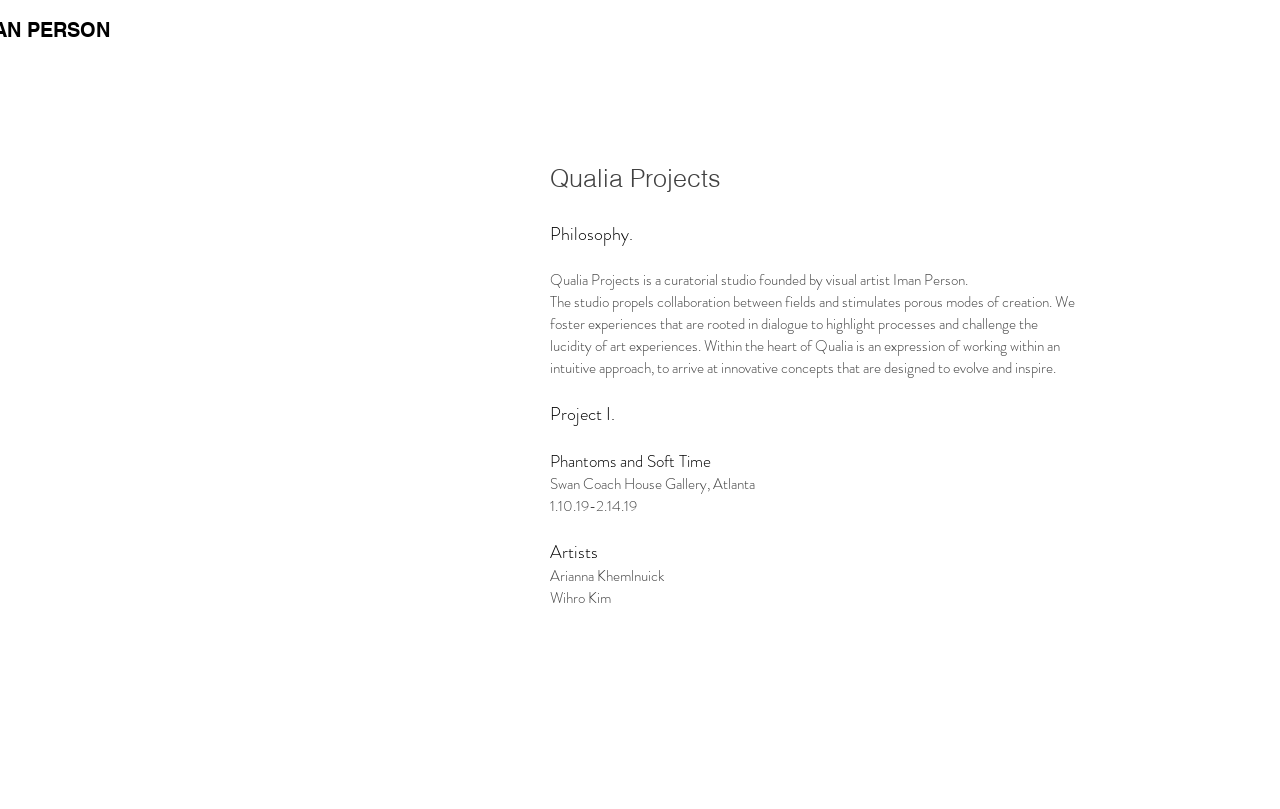What is the title of the first project?
Your answer should be a single word or phrase derived from the screenshot.

Project I